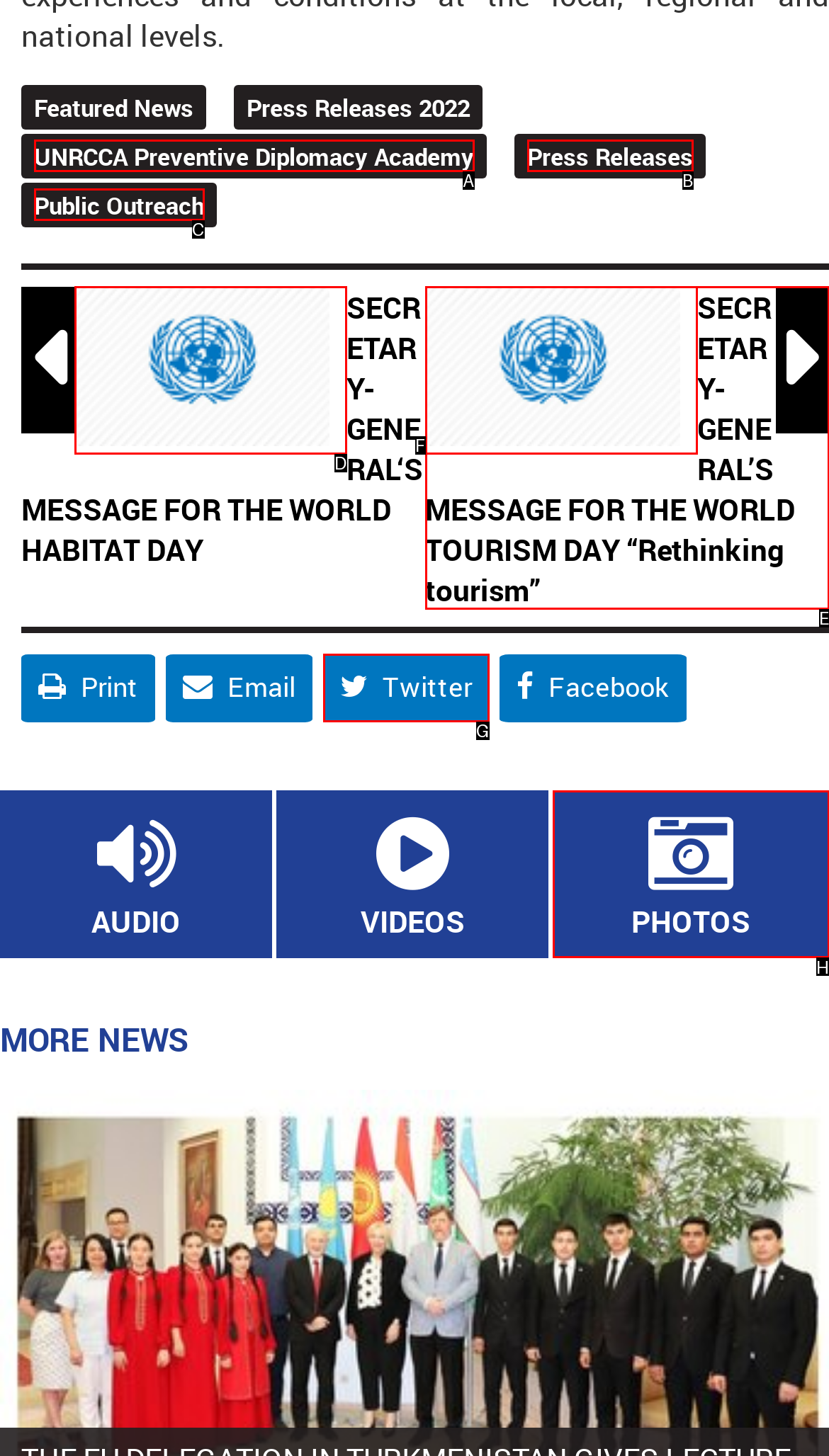From the given options, choose the one to complete the task: View photos
Indicate the letter of the correct option.

H